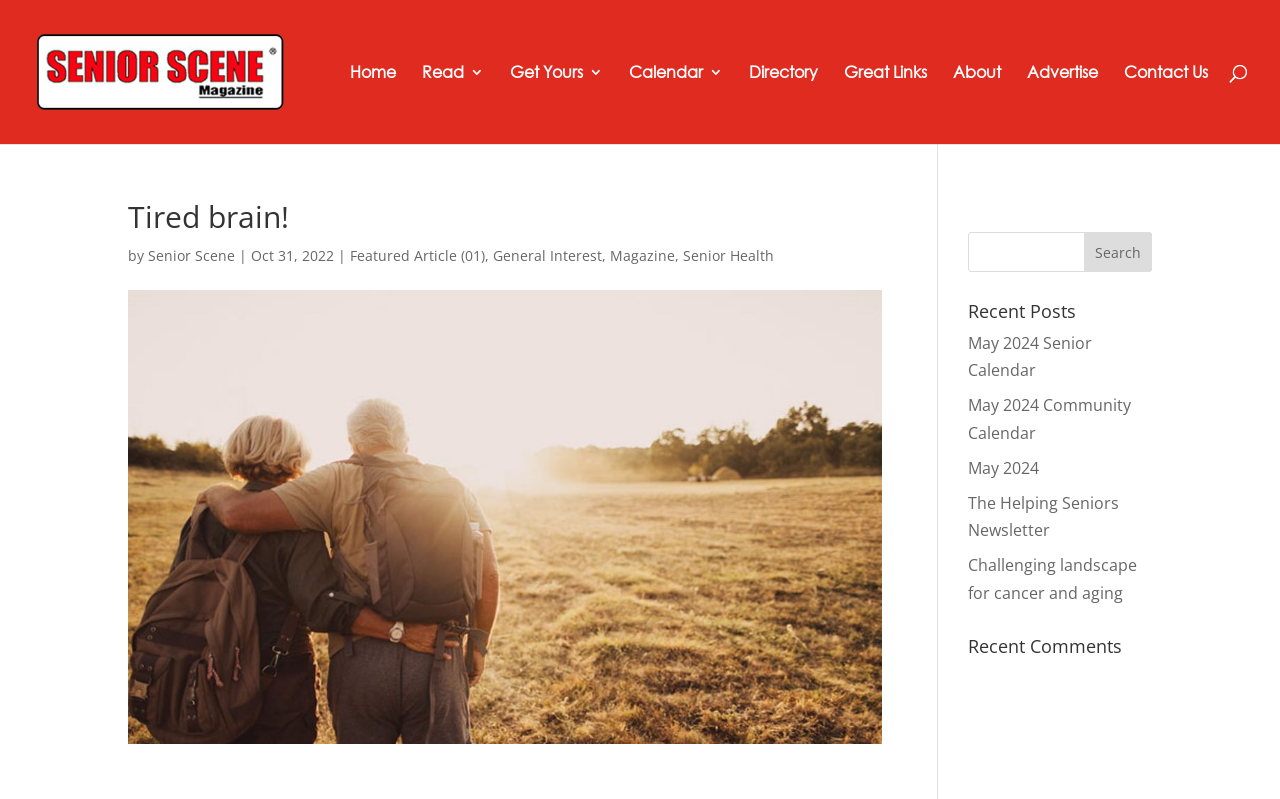Find the bounding box coordinates of the element to click in order to complete the given instruction: "Click on Home."

[0.273, 0.081, 0.309, 0.18]